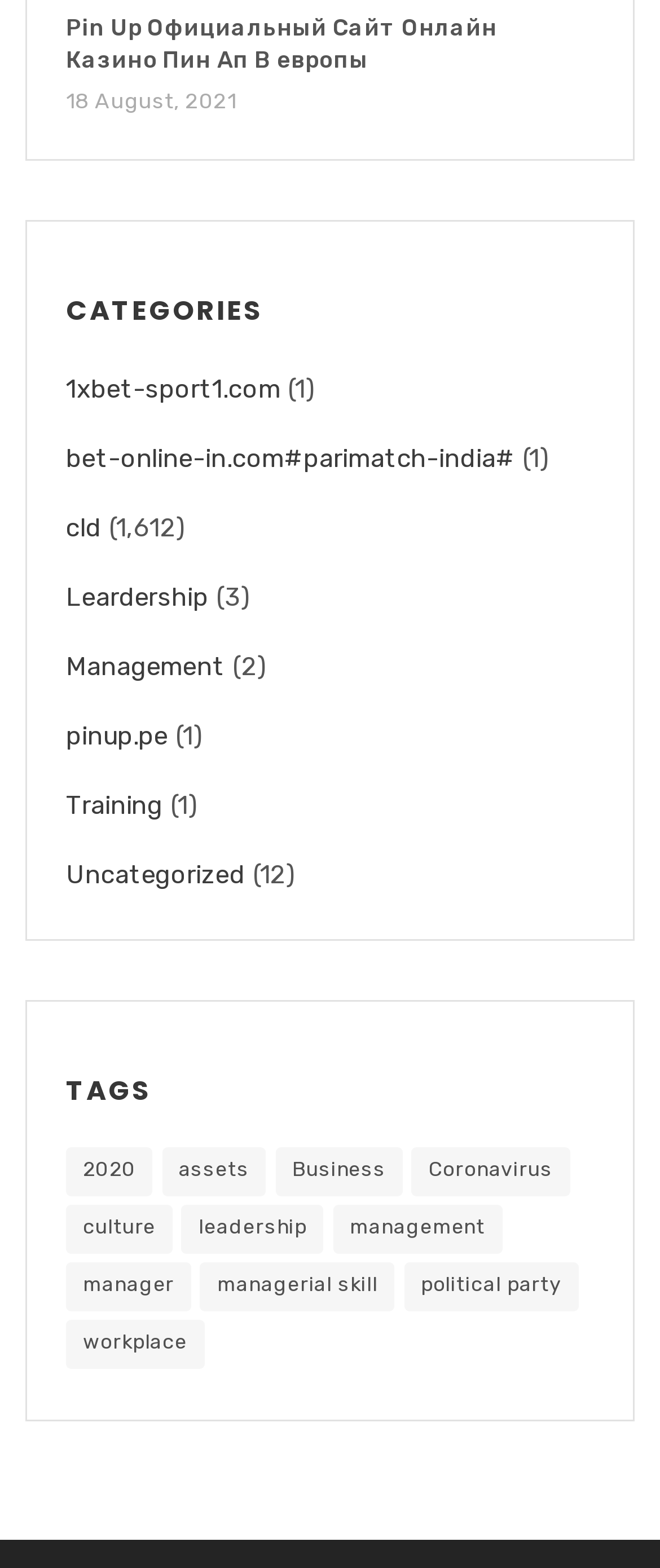Given the description of the UI element: "Hierarchy of Needs for Cybersecurity", predict the bounding box coordinates in the form of [left, top, right, bottom], with each value being a float between 0 and 1.

None